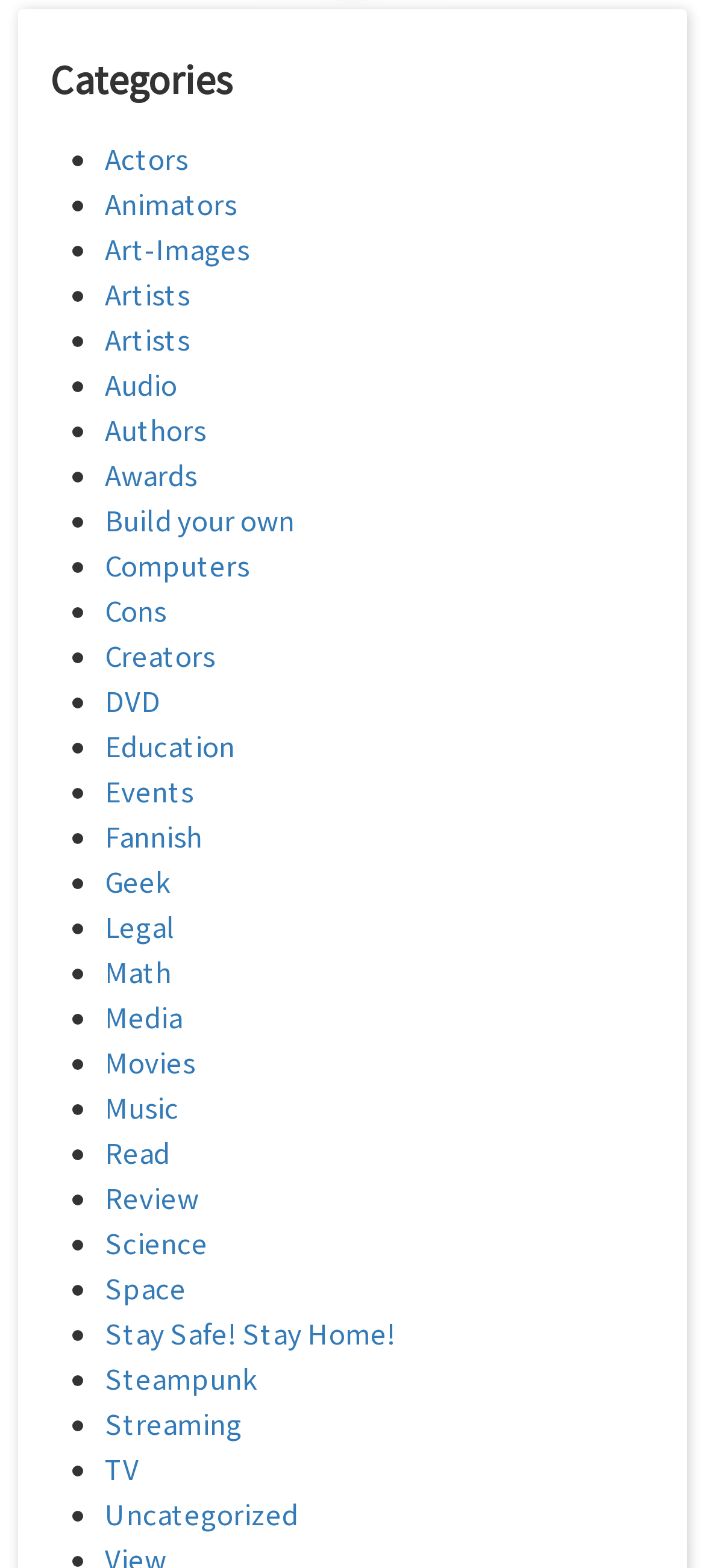Using floating point numbers between 0 and 1, provide the bounding box coordinates in the format (top-left x, top-left y, bottom-right x, bottom-right y). Locate the UI element described here: Stay Safe! Stay Home!

[0.149, 0.838, 0.562, 0.862]